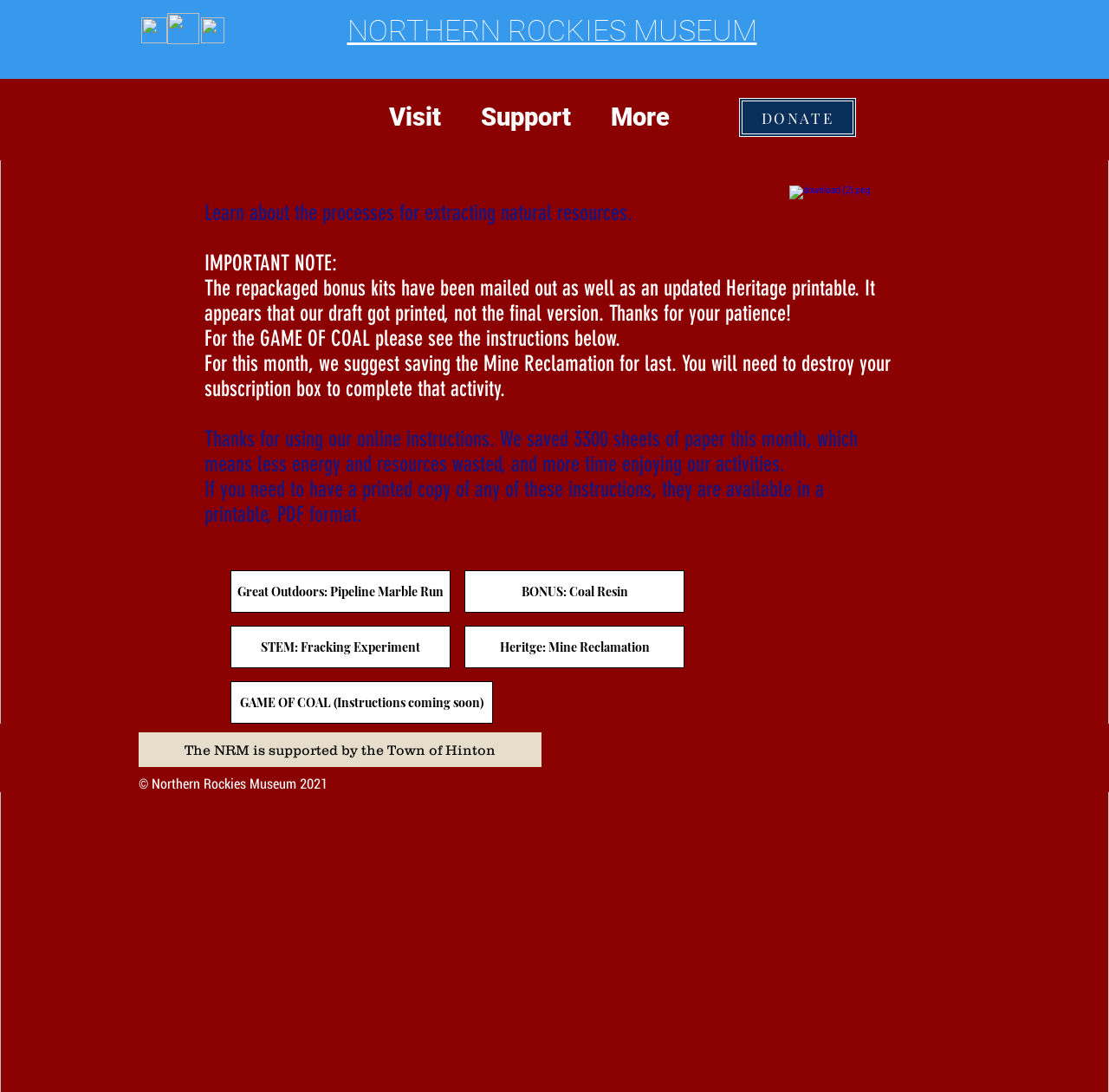Identify the bounding box for the described UI element. Provide the coordinates in (top-left x, top-left y, bottom-right x, bottom-right y) format with values ranging from 0 to 1: STEM: Fracking Experiment

[0.208, 0.573, 0.406, 0.612]